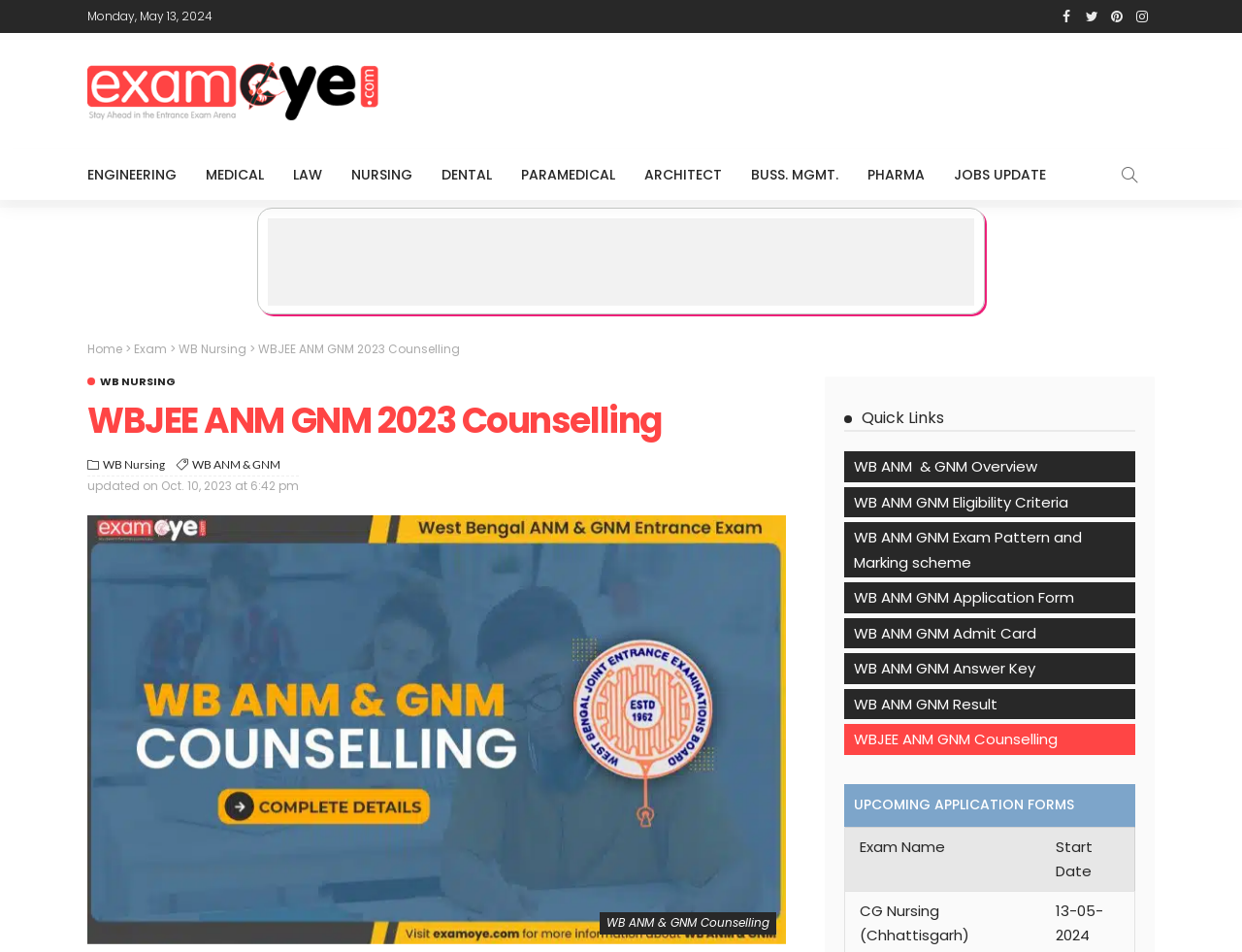Identify the bounding box coordinates for the UI element described by the following text: "CG Nursing (Chhattisgarh)". Provide the coordinates as four float numbers between 0 and 1, in the format [left, top, right, bottom].

[0.692, 0.946, 0.78, 0.993]